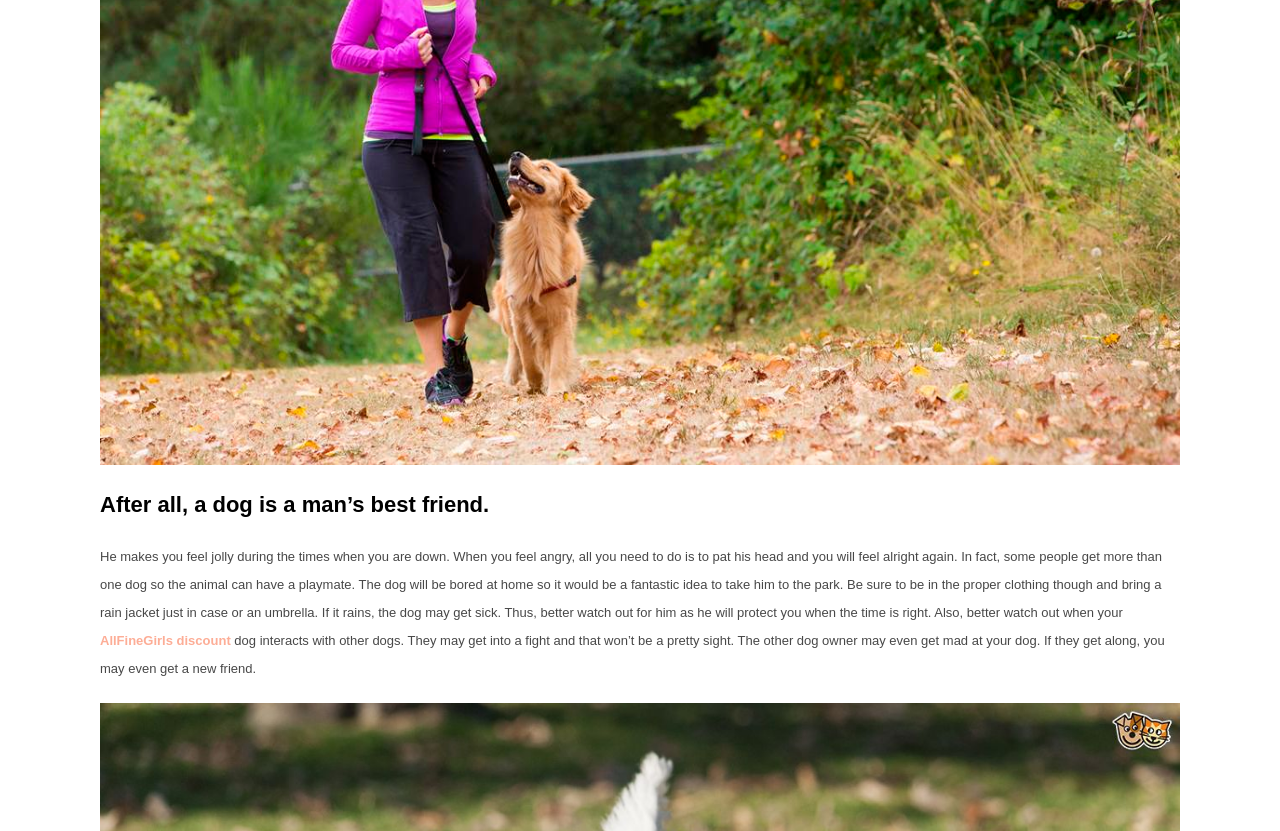Find the bounding box coordinates corresponding to the UI element with the description: "AllFineGirls discount". The coordinates should be formatted as [left, top, right, bottom], with values as floats between 0 and 1.

[0.078, 0.762, 0.18, 0.78]